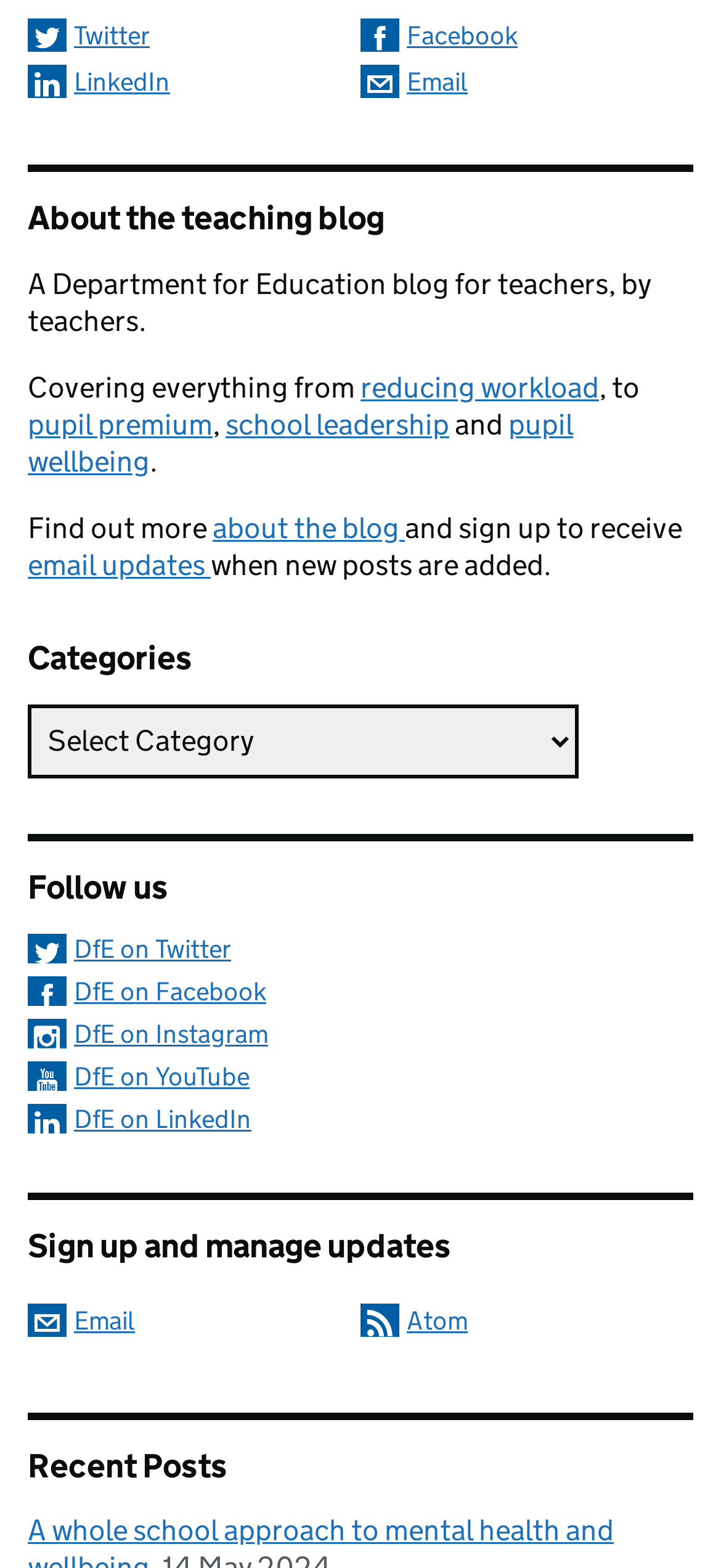Please indicate the bounding box coordinates for the clickable area to complete the following task: "Visit 'How To Get Rid Of Bees Nest In Wall Cavity'". The coordinates should be specified as four float numbers between 0 and 1, i.e., [left, top, right, bottom].

None